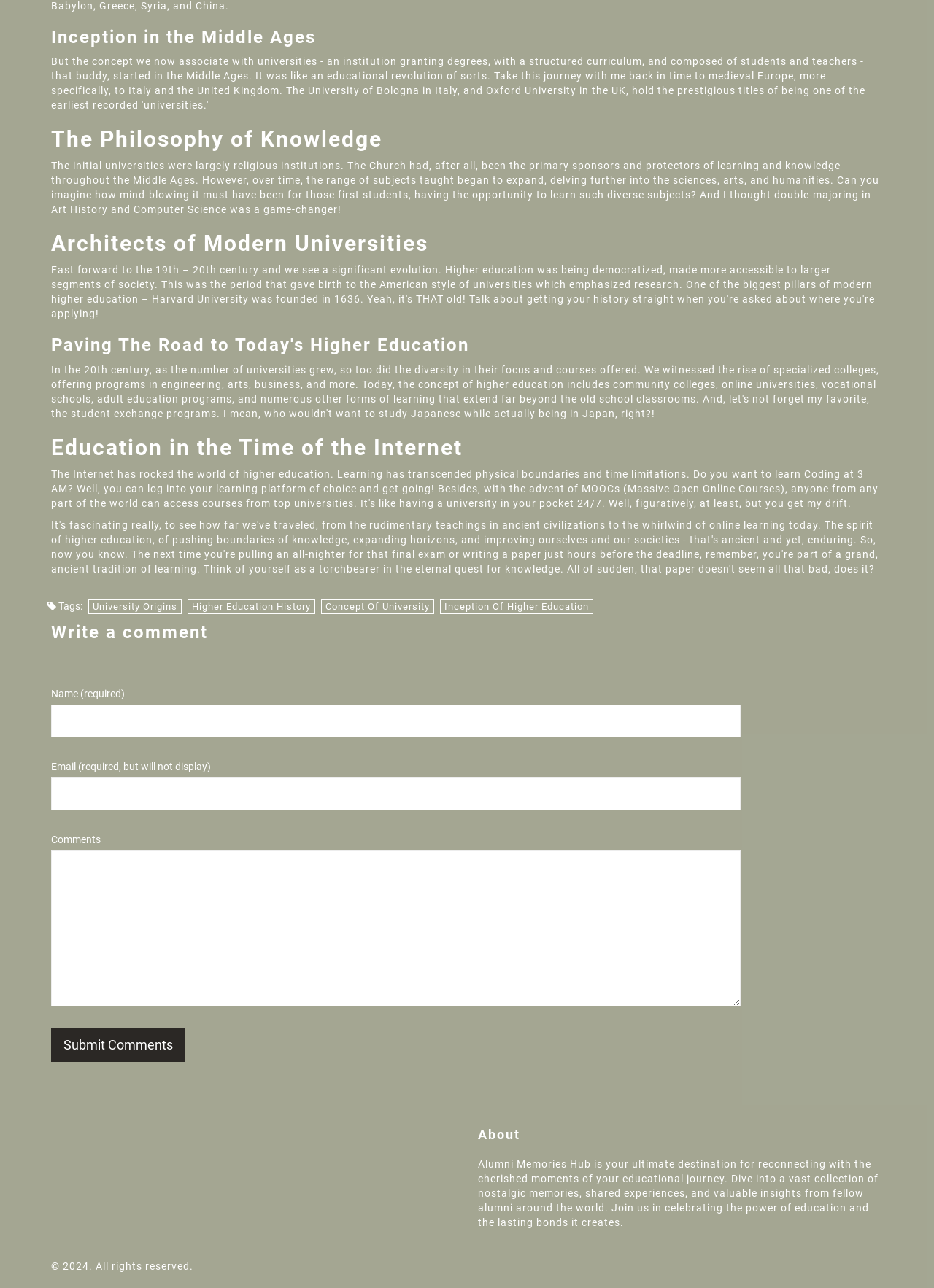Please identify the bounding box coordinates of where to click in order to follow the instruction: "Visit the Privacy Policy page".

None